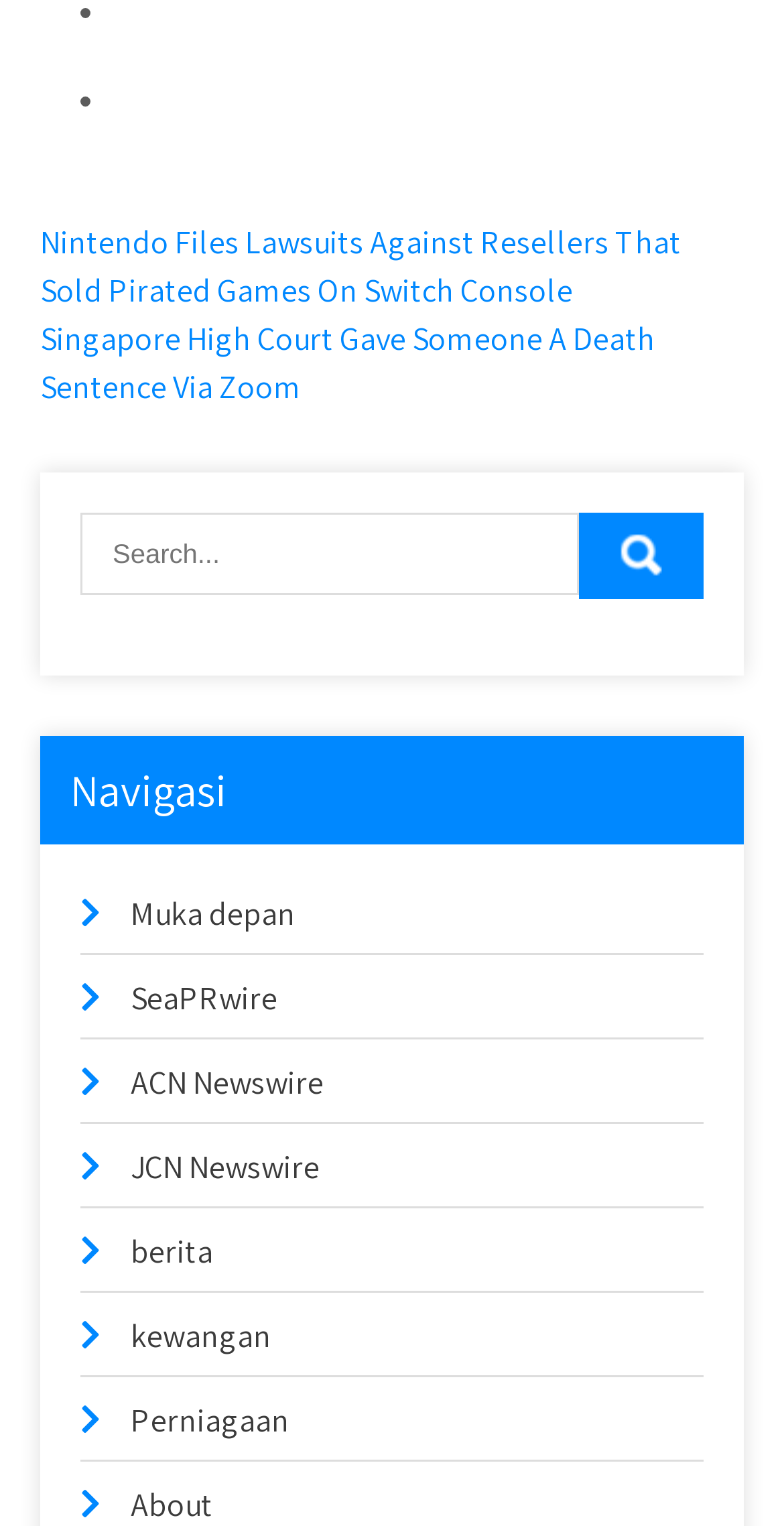Determine the bounding box for the HTML element described here: "Re: [Rabbits] Restacking my Stash". The coordinates should be given as [left, top, right, bottom] with each number being a float between 0 and 1.

None